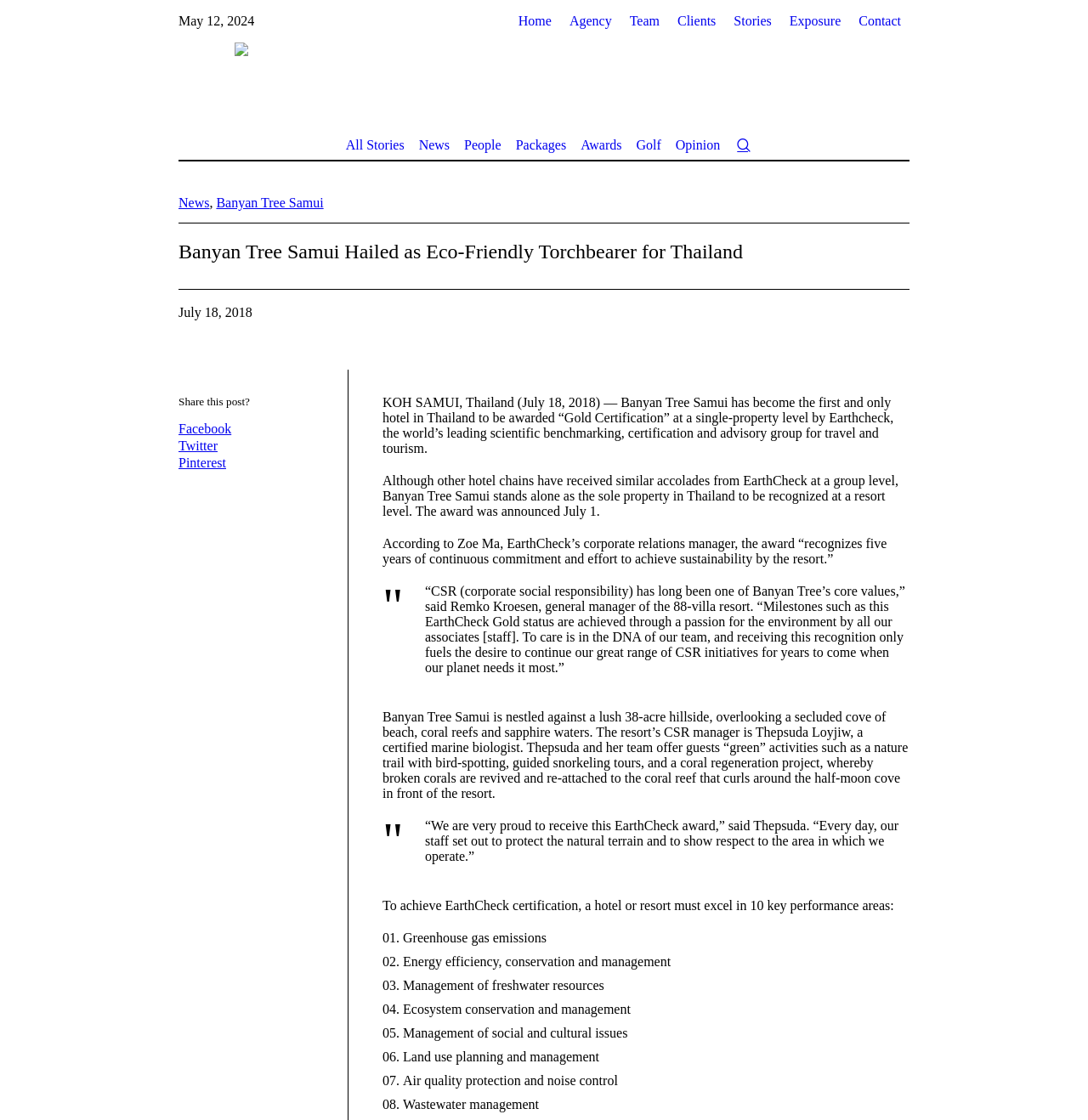Please answer the following question using a single word or phrase: 
What is the award received by Banyan Tree Samui?

EarthCheck Gold Certification